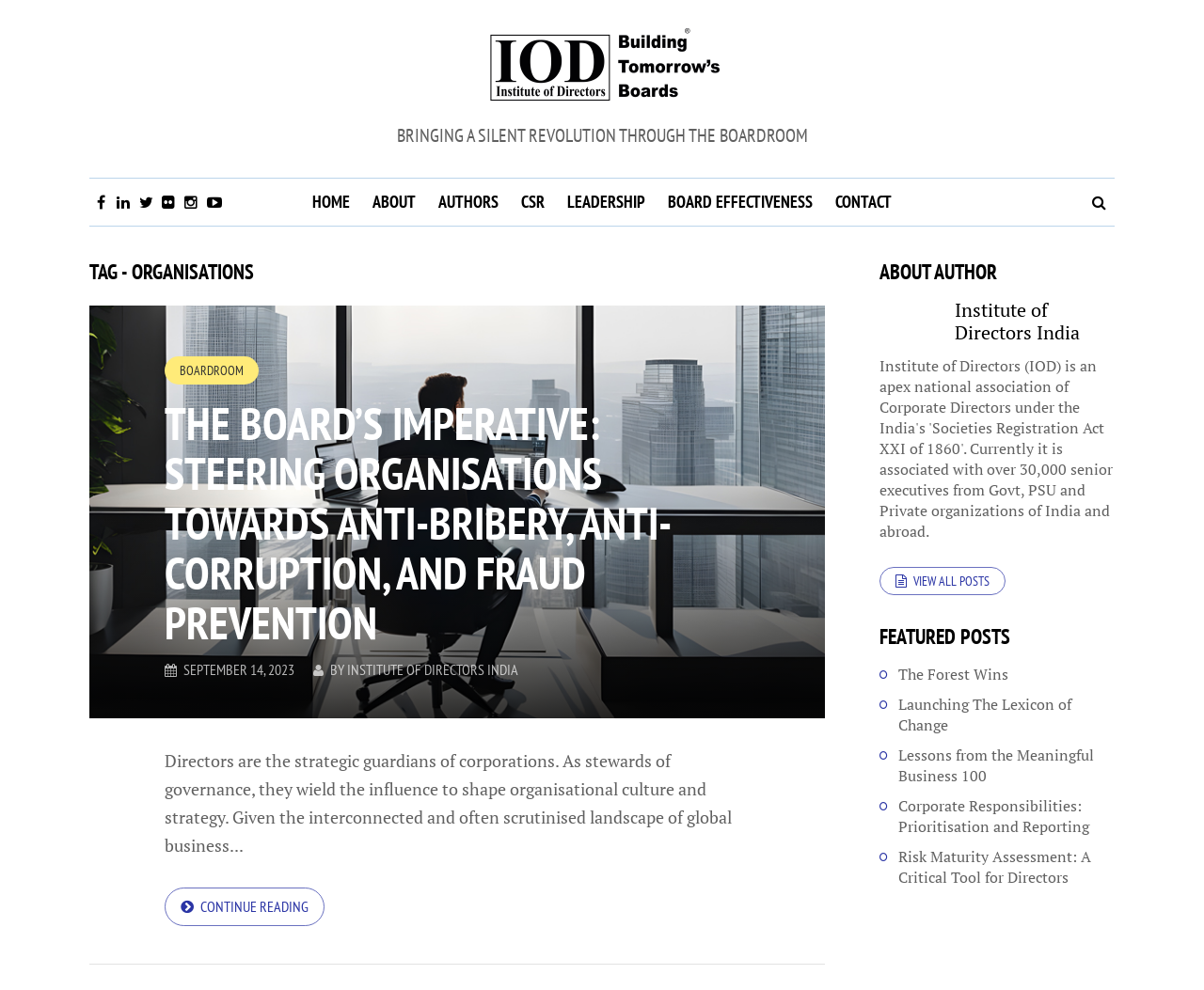What is the date of the article?
Based on the screenshot, give a detailed explanation to answer the question.

The date of the article can be found in the main content section of the webpage, where it is written as 'SEPTEMBER 14, 2023'.